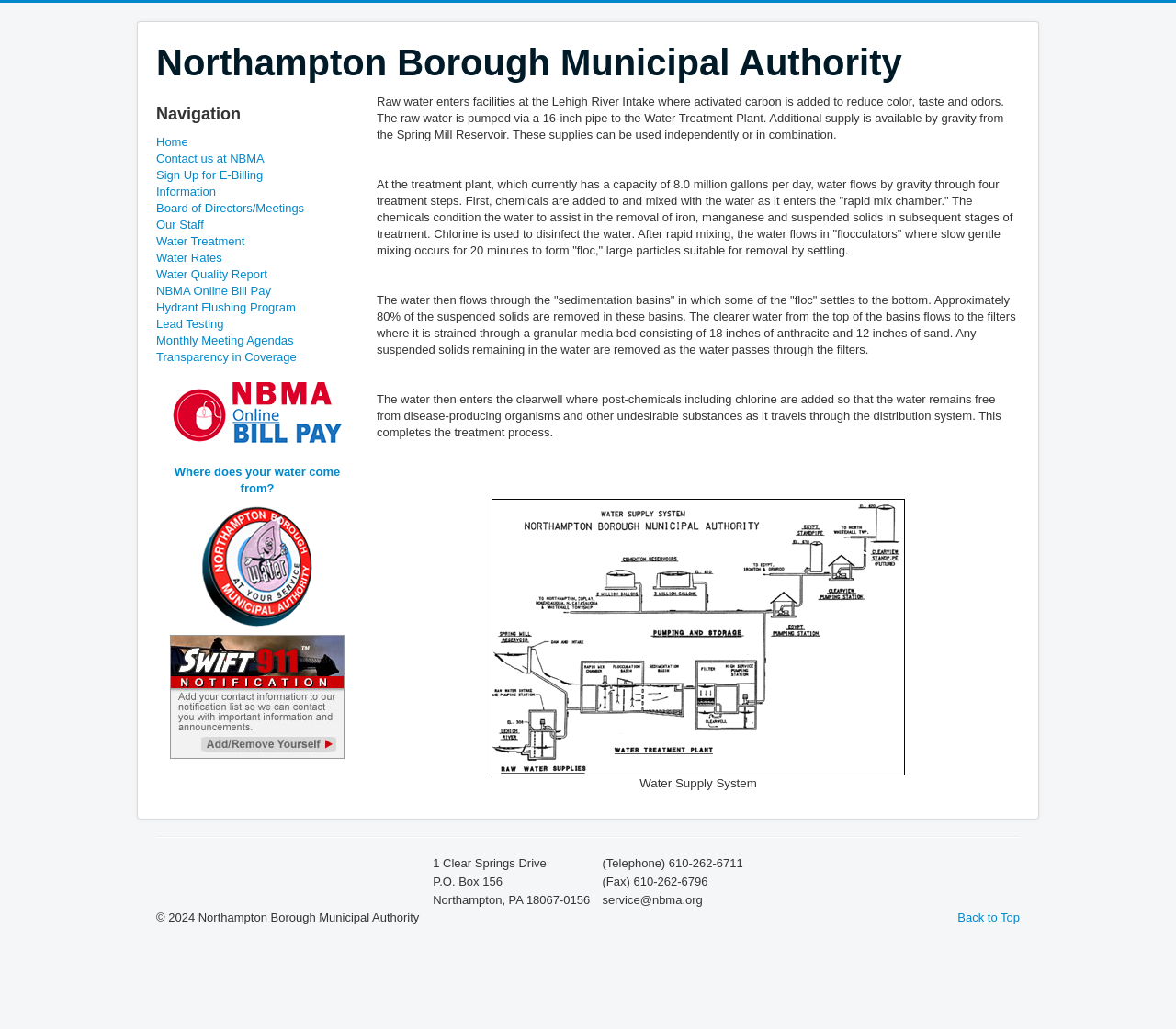Highlight the bounding box coordinates of the element that should be clicked to carry out the following instruction: "Click on the 'Water Quality Report' link". The coordinates must be given as four float numbers ranging from 0 to 1, i.e., [left, top, right, bottom].

[0.133, 0.259, 0.305, 0.275]